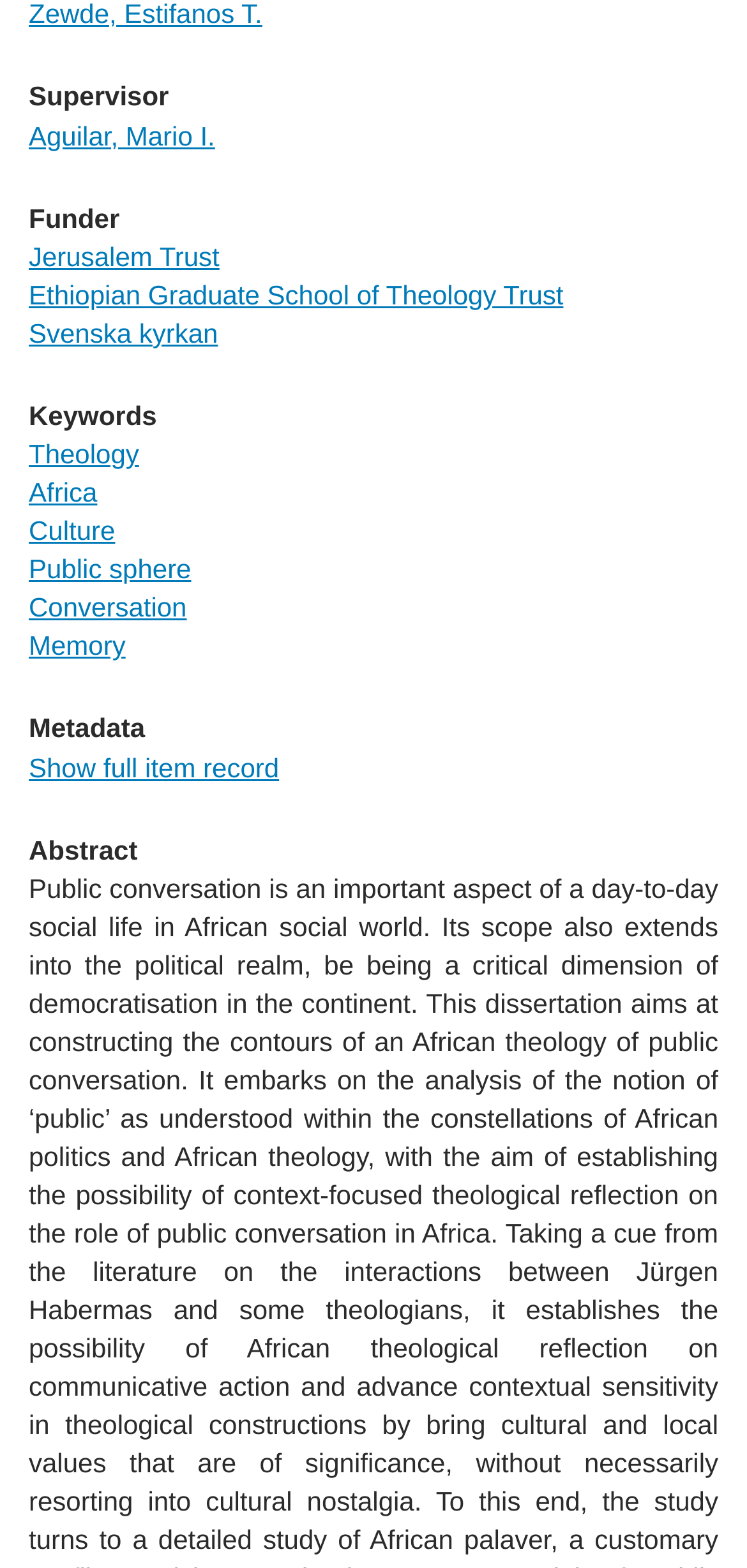Provide the bounding box coordinates for the UI element that is described by this text: "Africa". The coordinates should be in the form of four float numbers between 0 and 1: [left, top, right, bottom].

[0.038, 0.304, 0.13, 0.324]